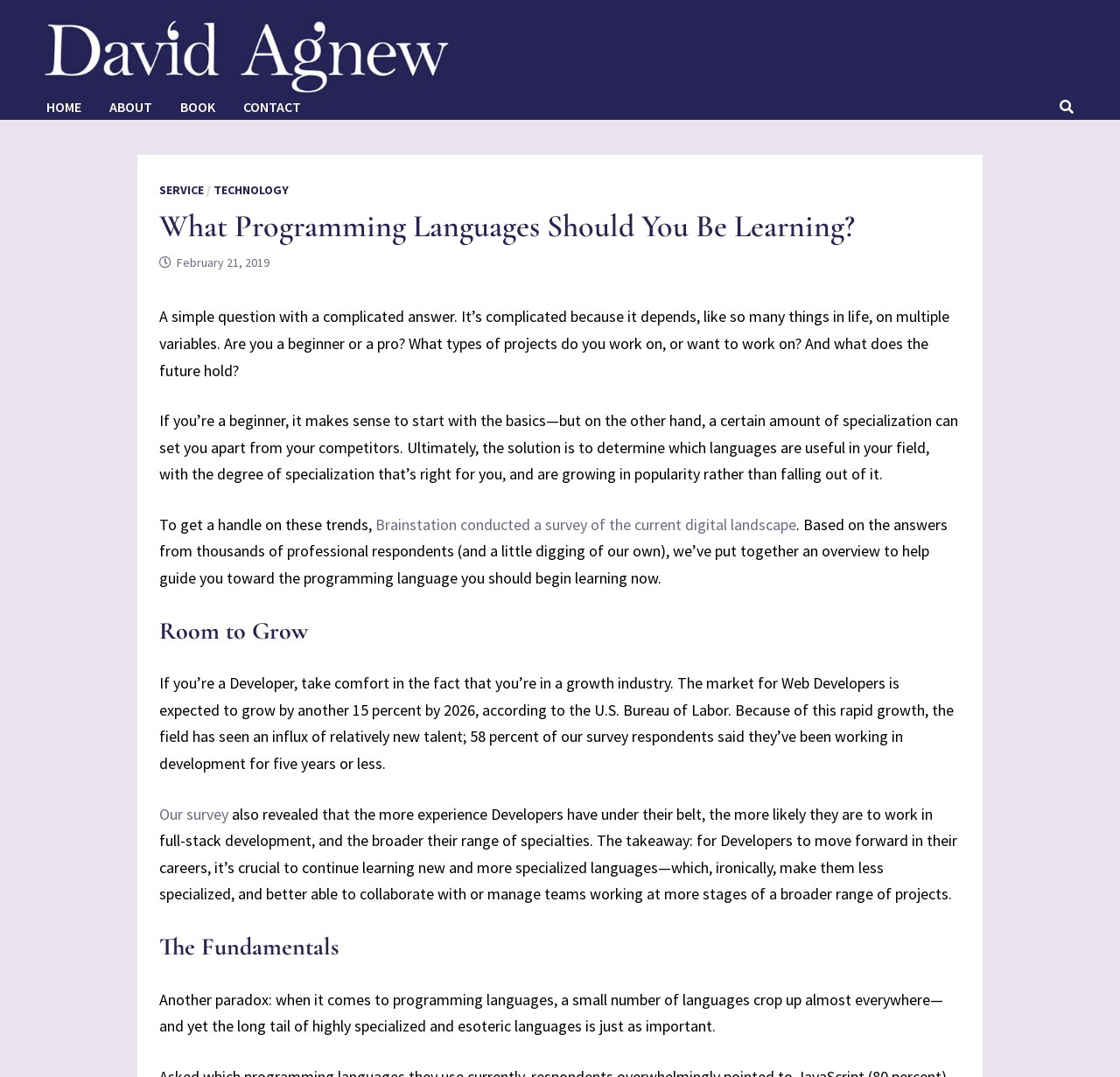Please look at the image and answer the question with a detailed explanation: What is the expected growth rate of the Web Developers market?

According to the text, 'The market for Web Developers is expected to grow by another 15 percent by 2026, according to the U.S. Bureau of Labor.' This information is provided in the section titled 'Room to Grow'.